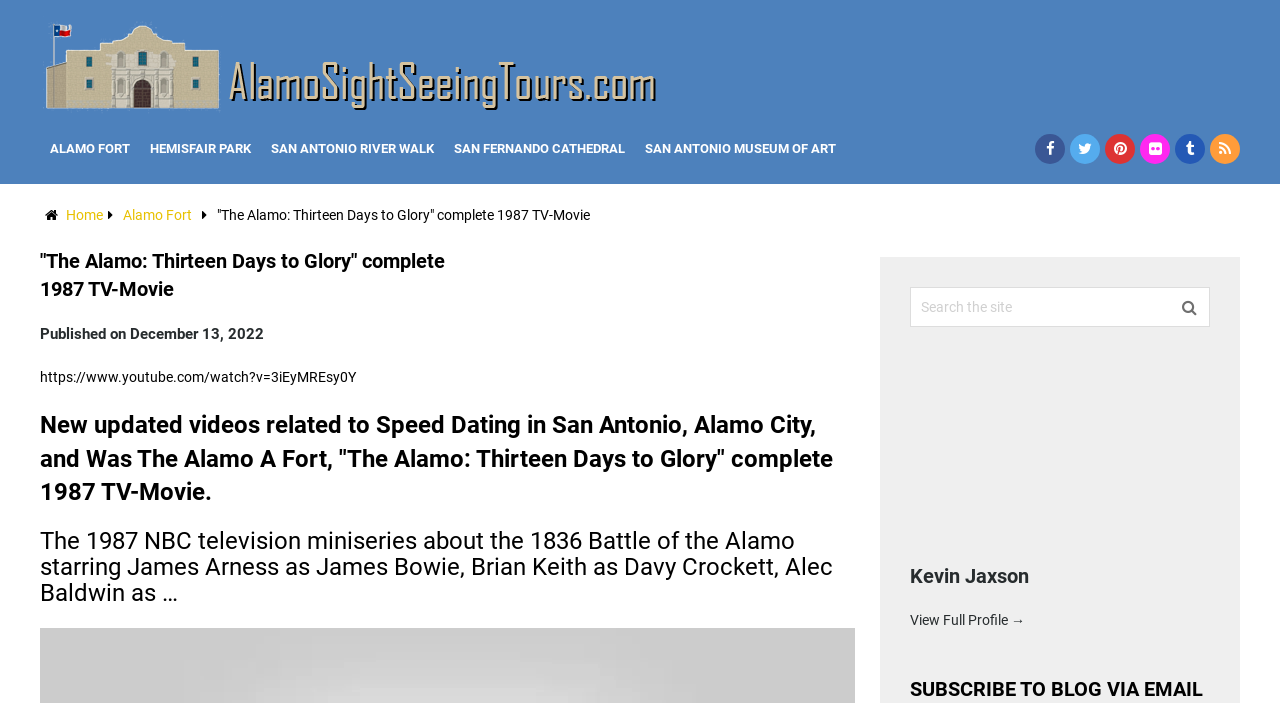Pinpoint the bounding box coordinates of the area that should be clicked to complete the following instruction: "View Kevin Jaxson's profile". The coordinates must be given as four float numbers between 0 and 1, i.e., [left, top, right, bottom].

[0.711, 0.802, 0.804, 0.836]